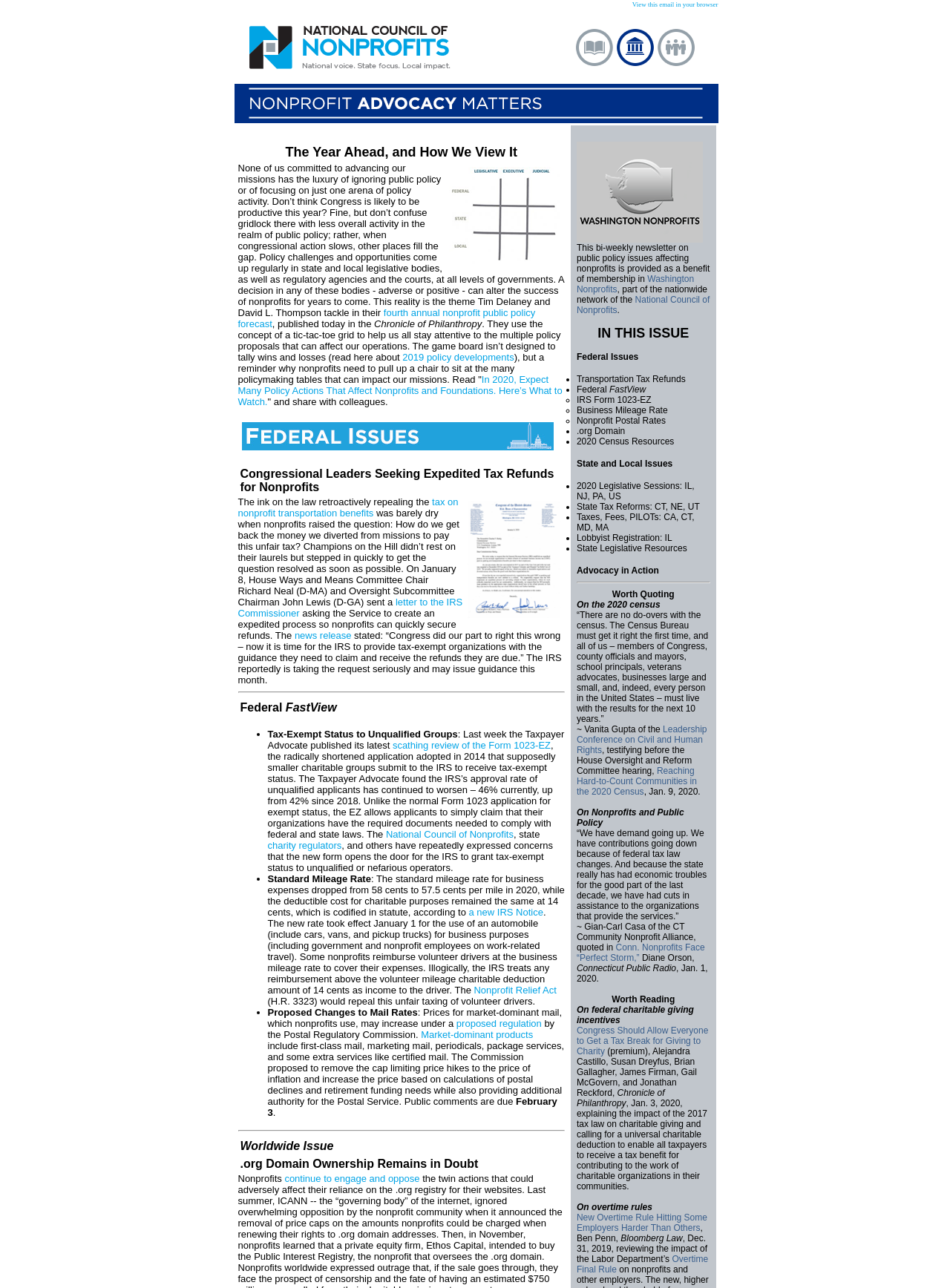Given the content of the image, can you provide a detailed answer to the question?
What is the purpose of the IRS Form 1023-EZ?

The purpose of the IRS Form 1023-EZ is to grant tax-exempt status to charitable organizations, as mentioned in the text, which states that the Taxpayer Advocate found the IRS's approval rate of unqualified applicants has continued to worsen, implying that the form is used to grant tax-exempt status.